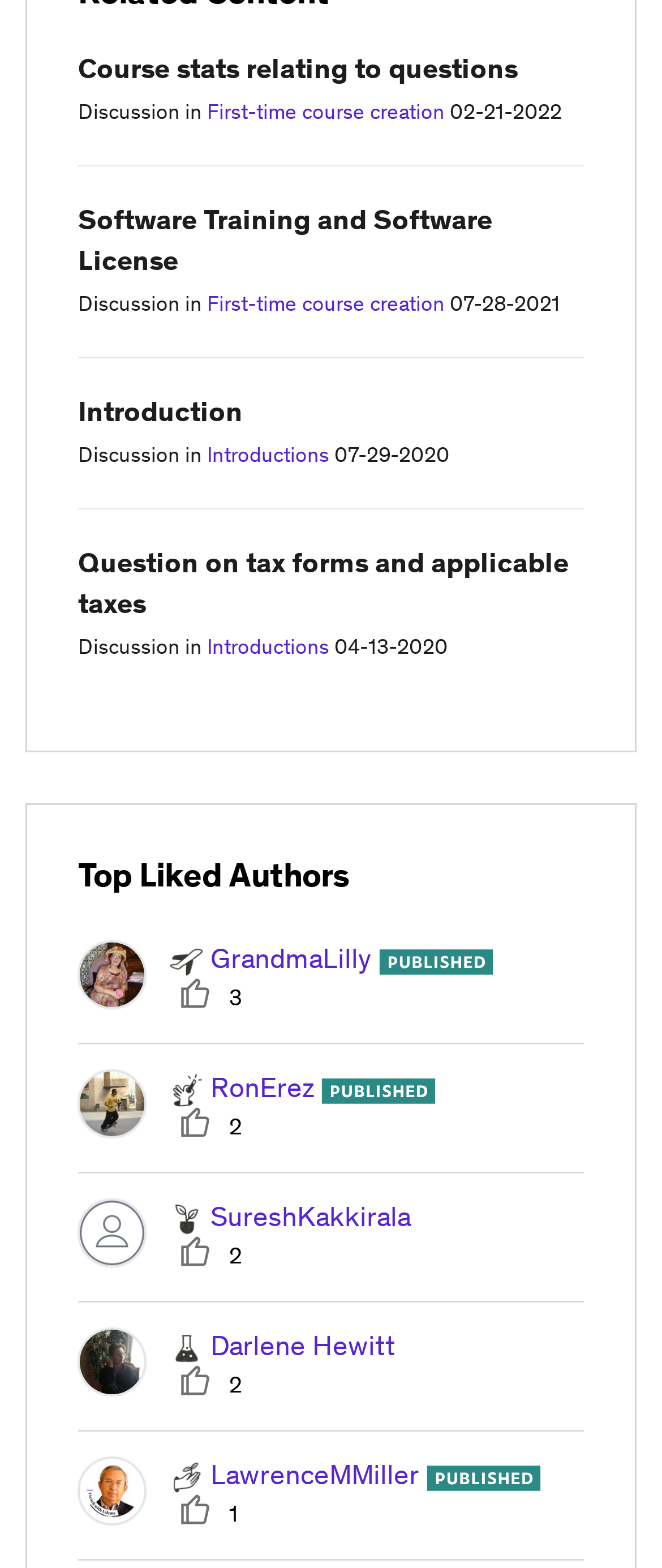Please identify the bounding box coordinates of the element that needs to be clicked to perform the following instruction: "View discussion in 'Question on tax forms and applicable taxes'".

[0.118, 0.348, 0.859, 0.396]